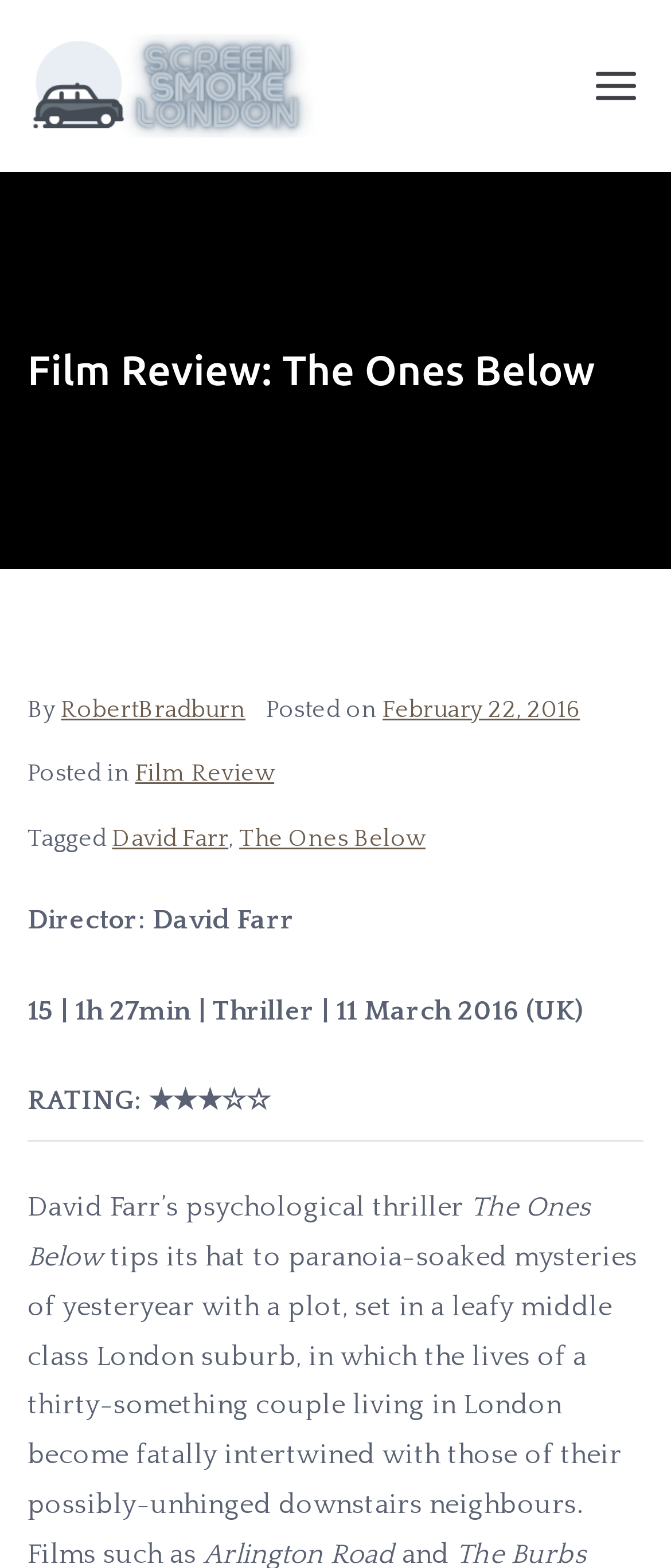Based on the image, provide a detailed response to the question:
Who wrote the film review?

I found the answer by looking at the text 'By Robert Bradburn' which is located below the main heading 'Film Review: The Ones Below'.